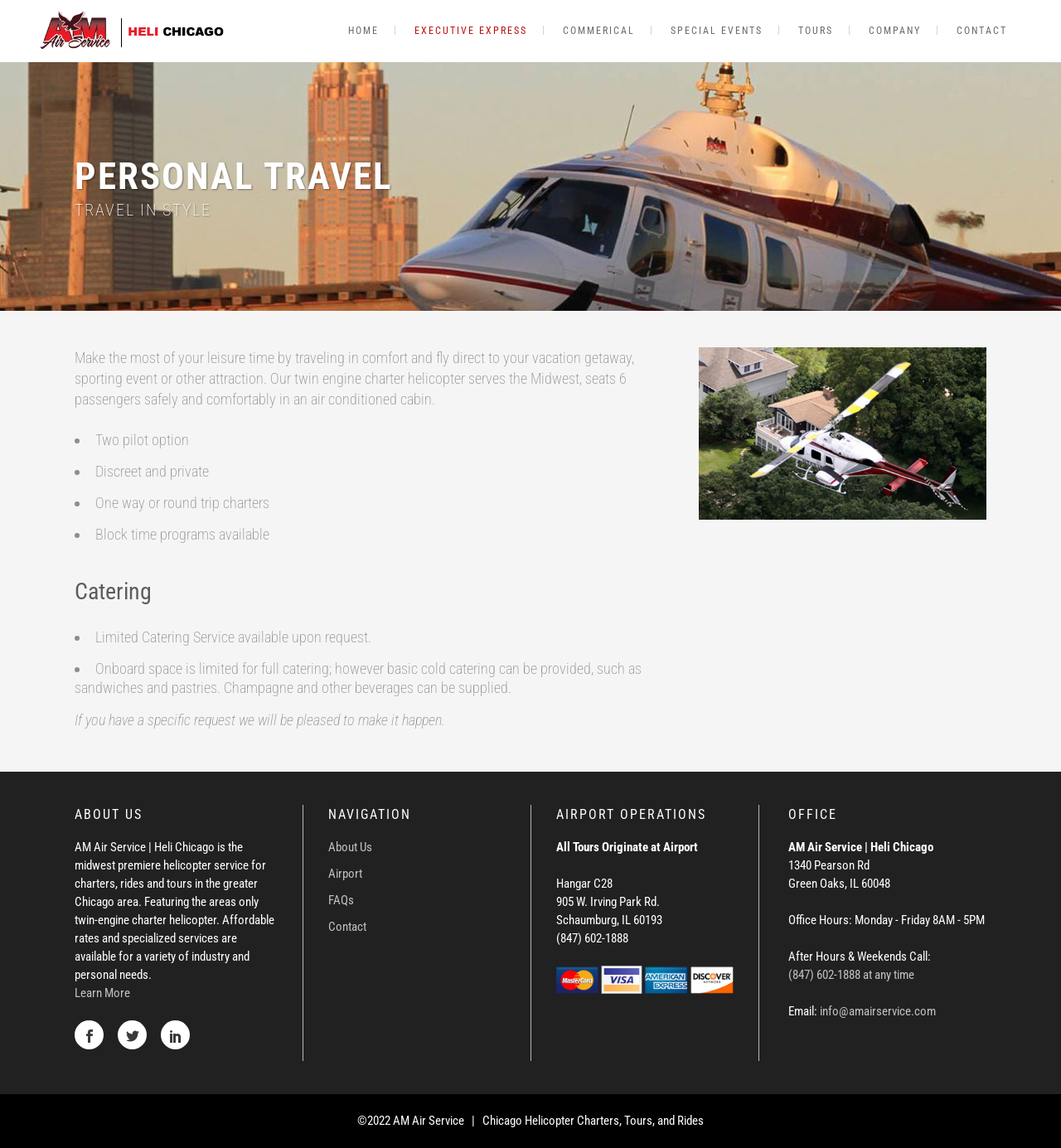Show the bounding box coordinates of the region that should be clicked to follow the instruction: "Learn more about AM Air Service."

[0.07, 0.858, 0.123, 0.871]